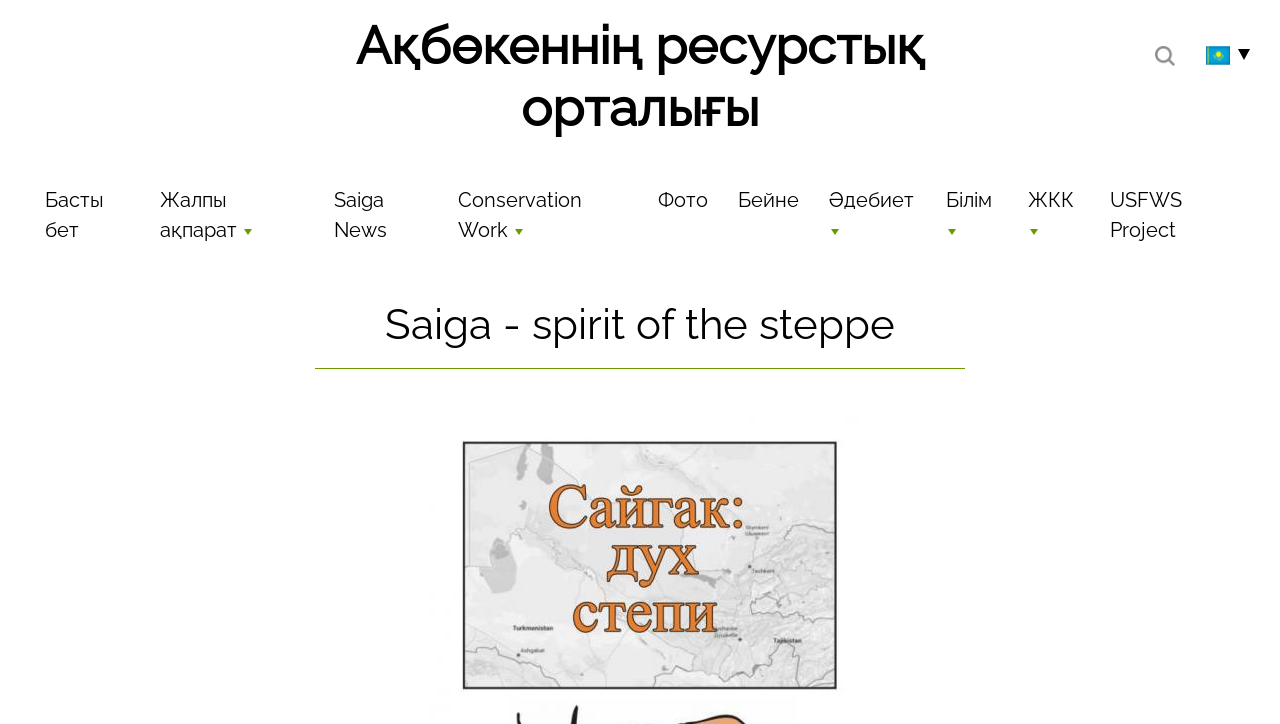How many navigation links are there in the main navigation menu?
Based on the screenshot, provide your answer in one word or phrase.

11